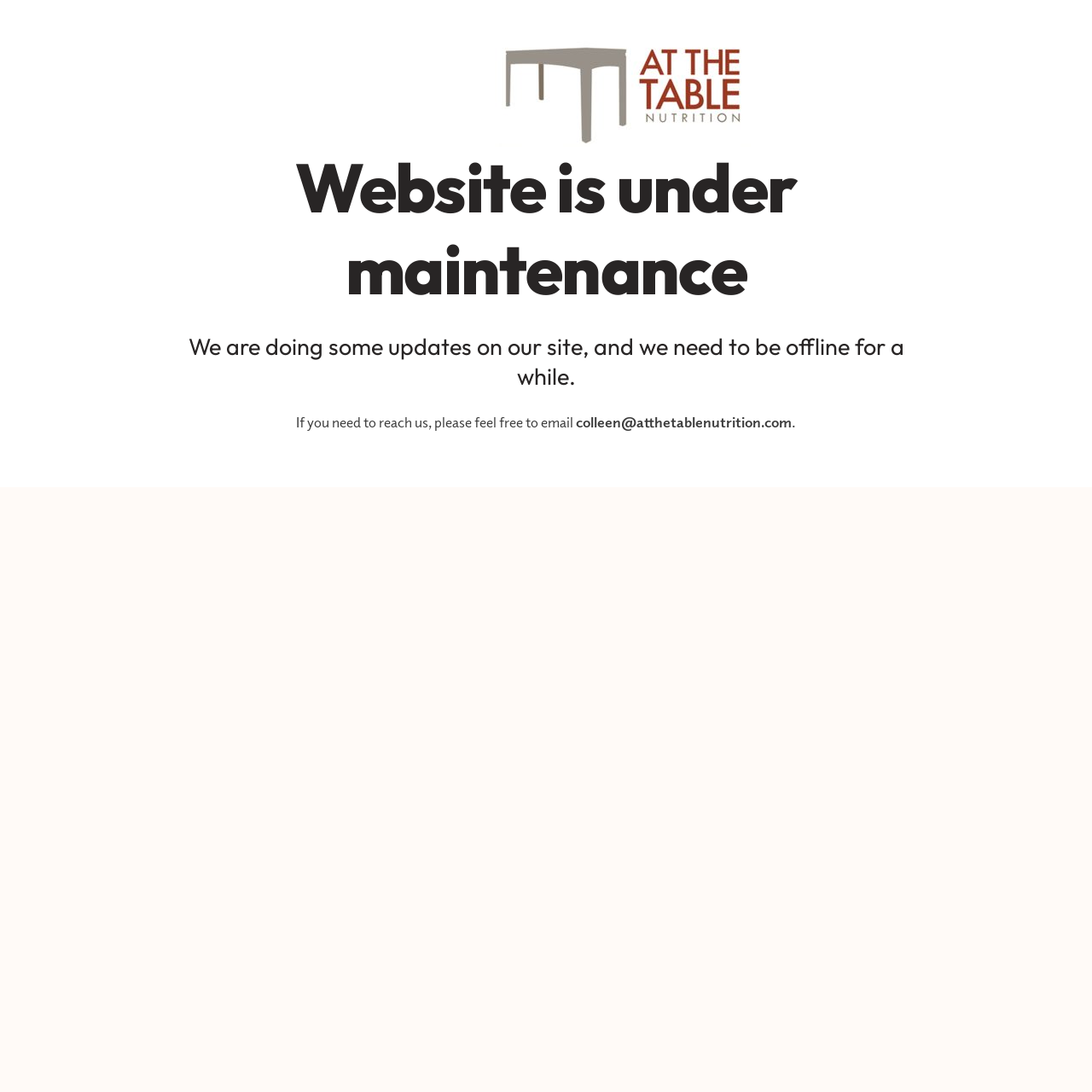Please determine and provide the text content of the webpage's heading.

Website is under maintenance